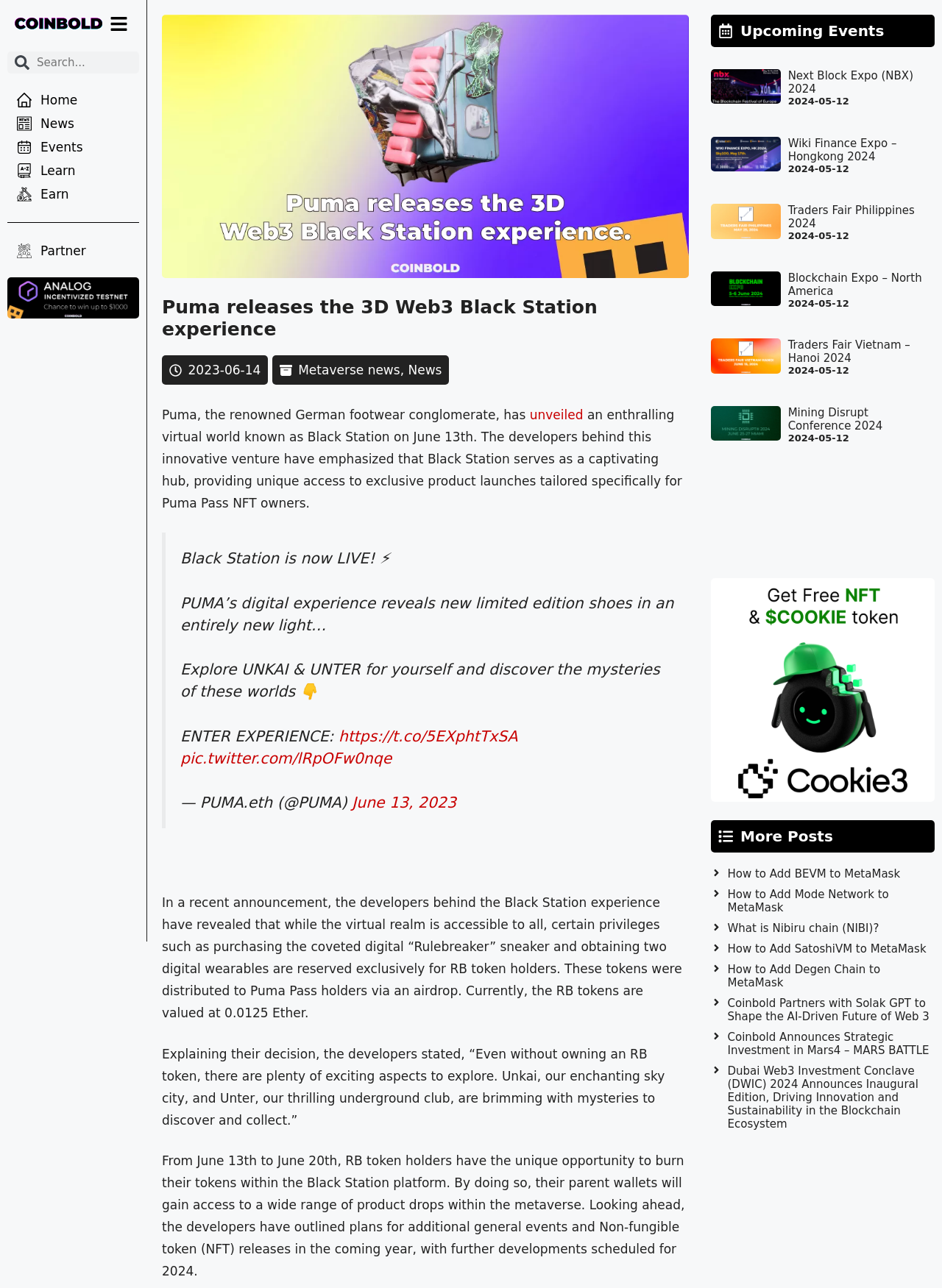Determine the bounding box coordinates of the element that should be clicked to execute the following command: "Learn more about the Next Block Expo".

[0.755, 0.061, 0.829, 0.072]